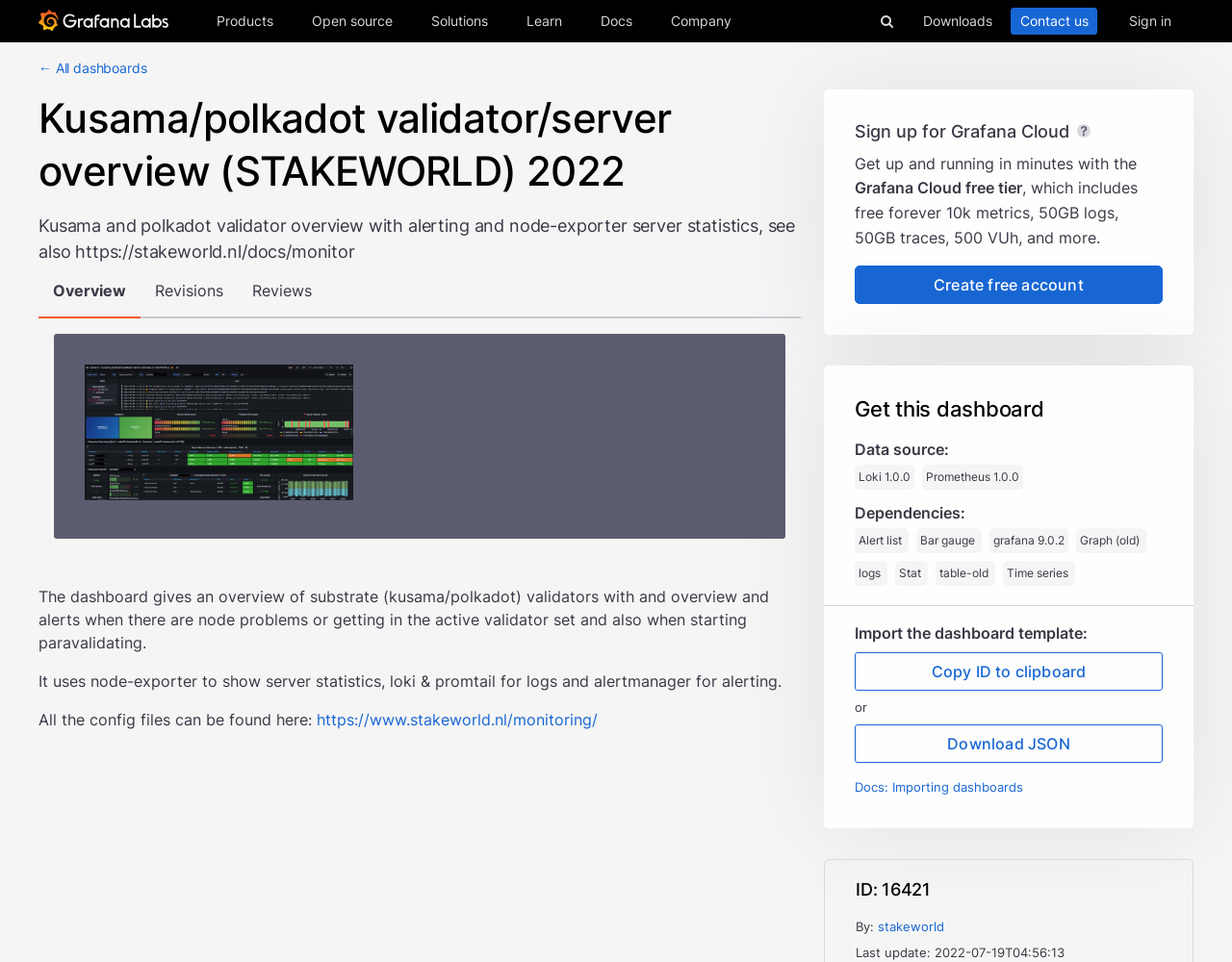Please provide a comprehensive answer to the question below using the information from the image: What is the name of the product for frontend application observability?

I inferred this from the link description 'Grafana Faro Frontend application observability web SDK' which is associated with the image 'Grafana Faro'.